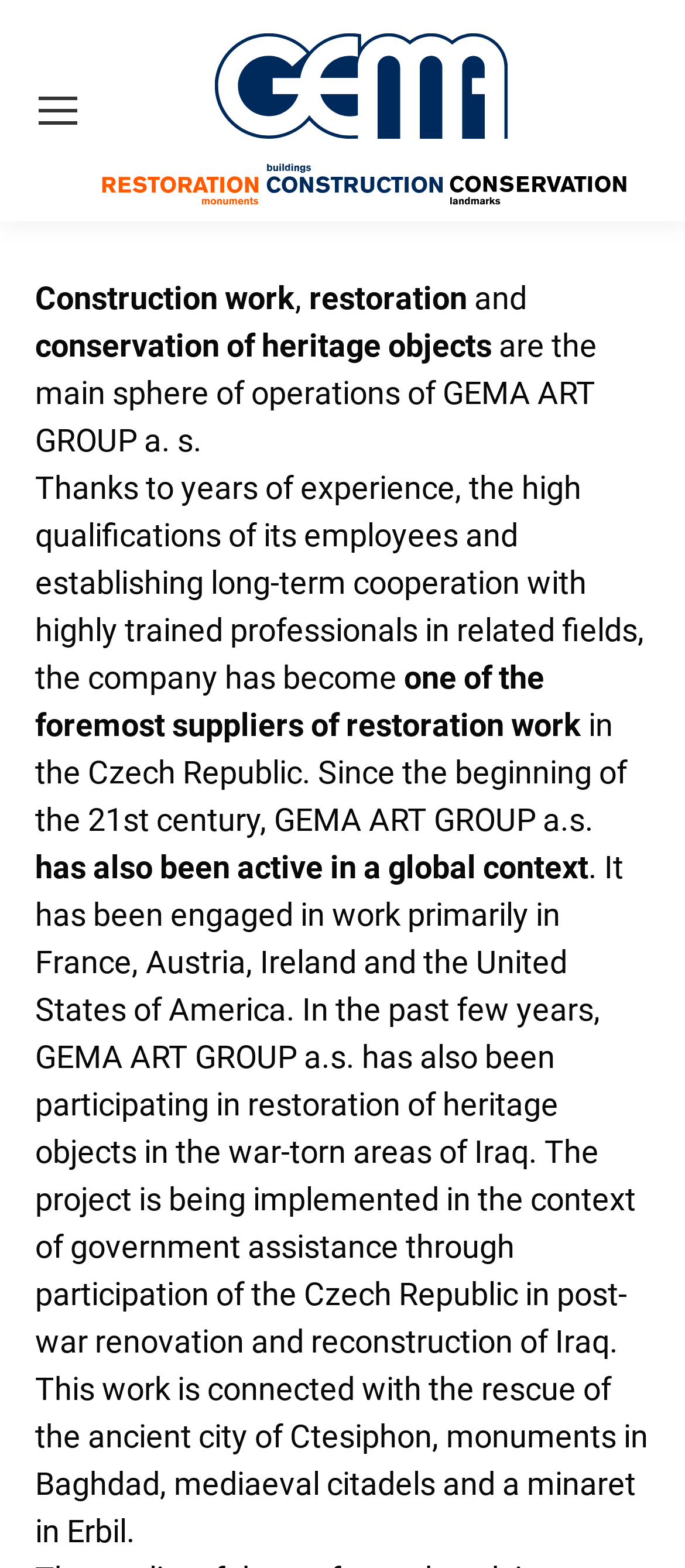Use a single word or phrase to answer the question:
What is the context of GEMA ART GROUP's work in Iraq?

Government assistance